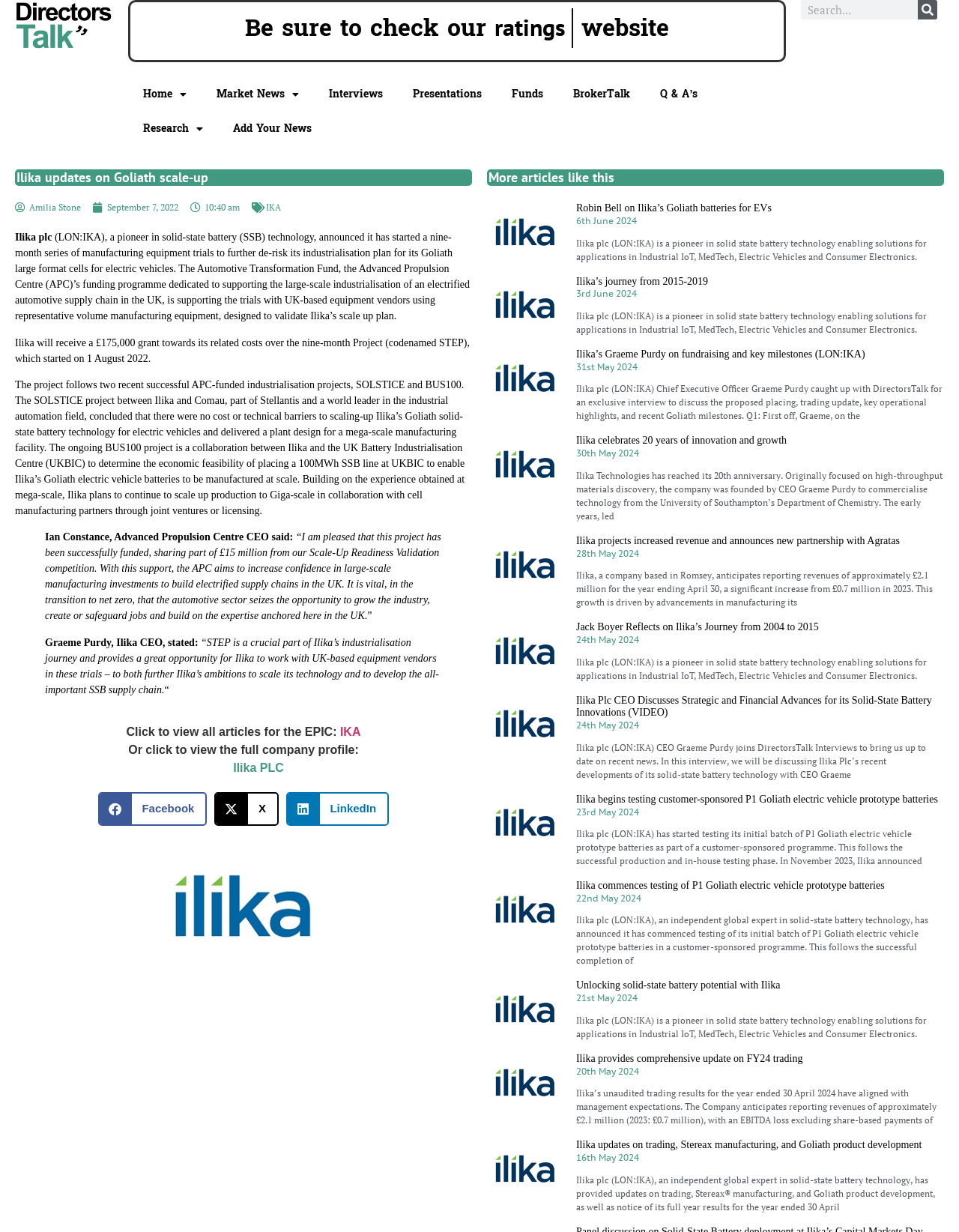How much grant will Ilika receive for the STEP project?
Please provide a comprehensive answer based on the details in the screenshot.

The article states that Ilika will receive a £175,000 grant towards its related costs over the nine-month Project (codenamed STEP), which started on 1 August 2022.